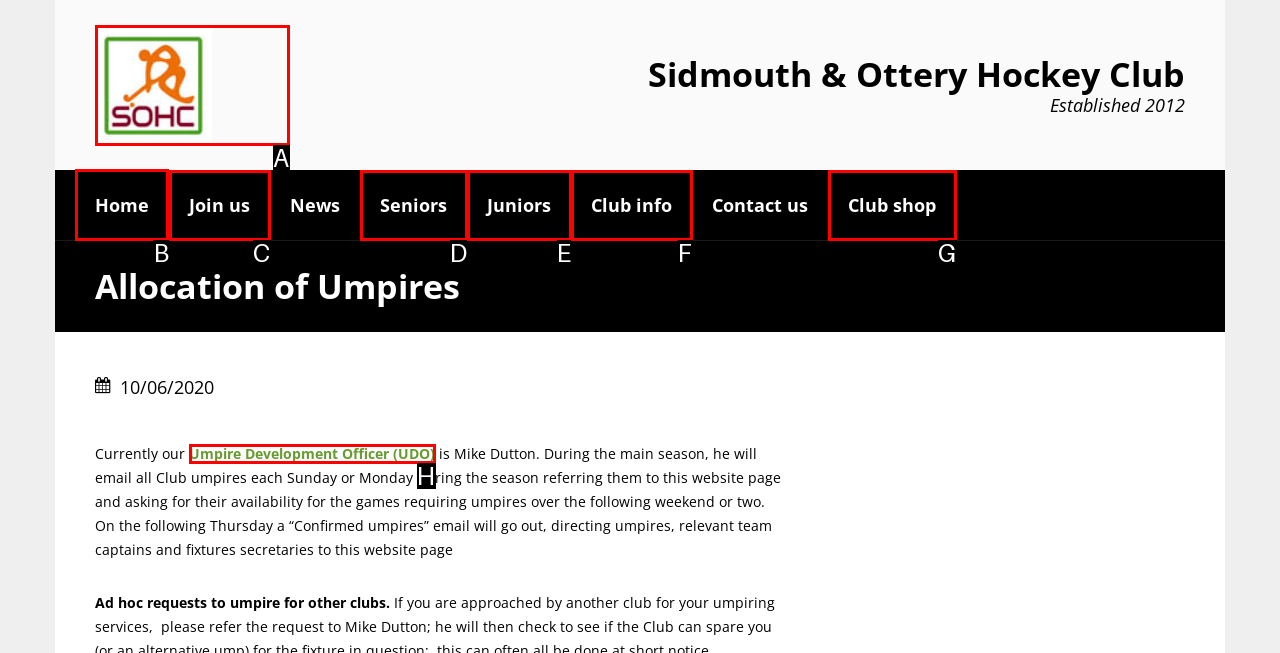For the task "go to home page", which option's letter should you click? Answer with the letter only.

B